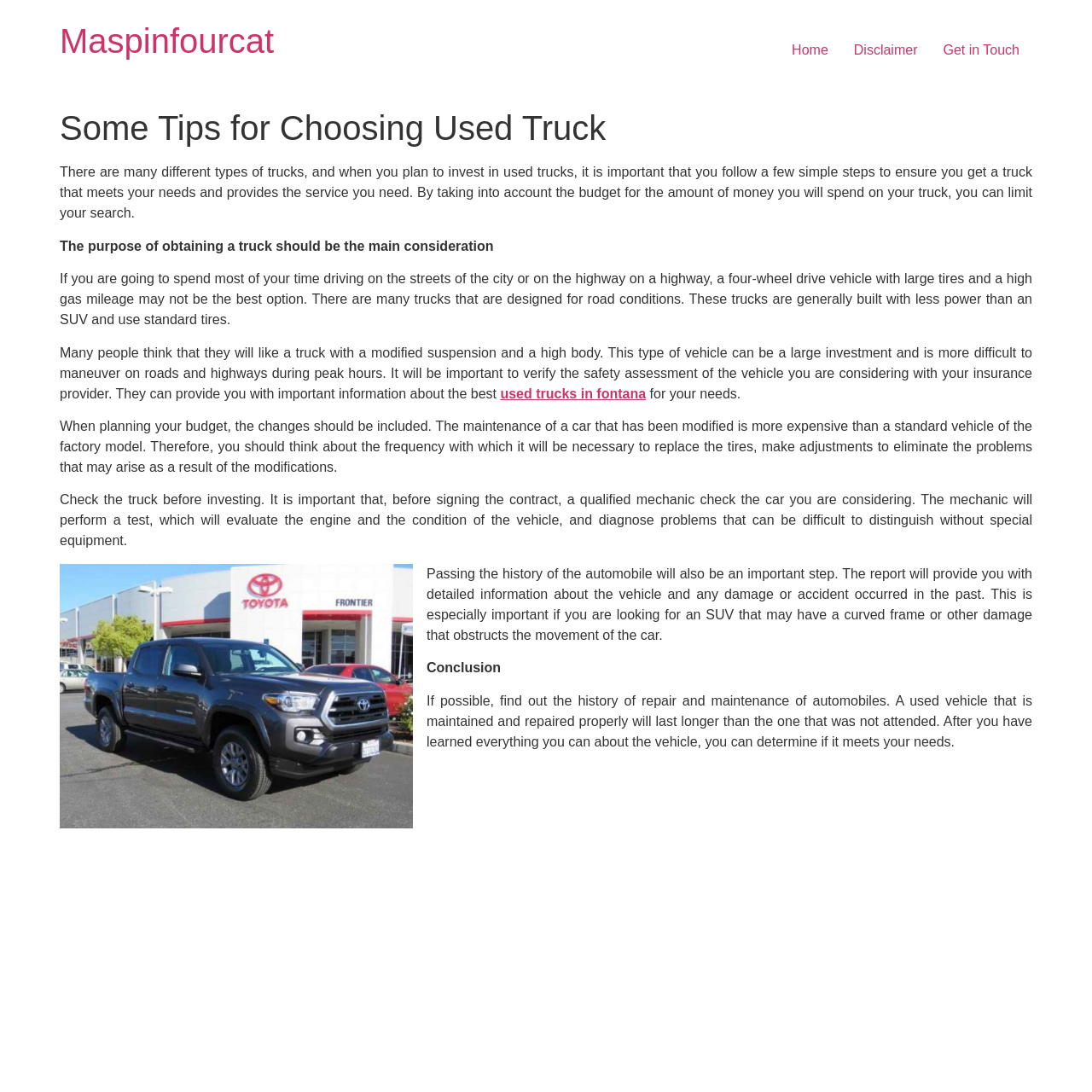Who should inspect the truck before purchase?
Answer the question with a single word or phrase derived from the image.

A qualified mechanic